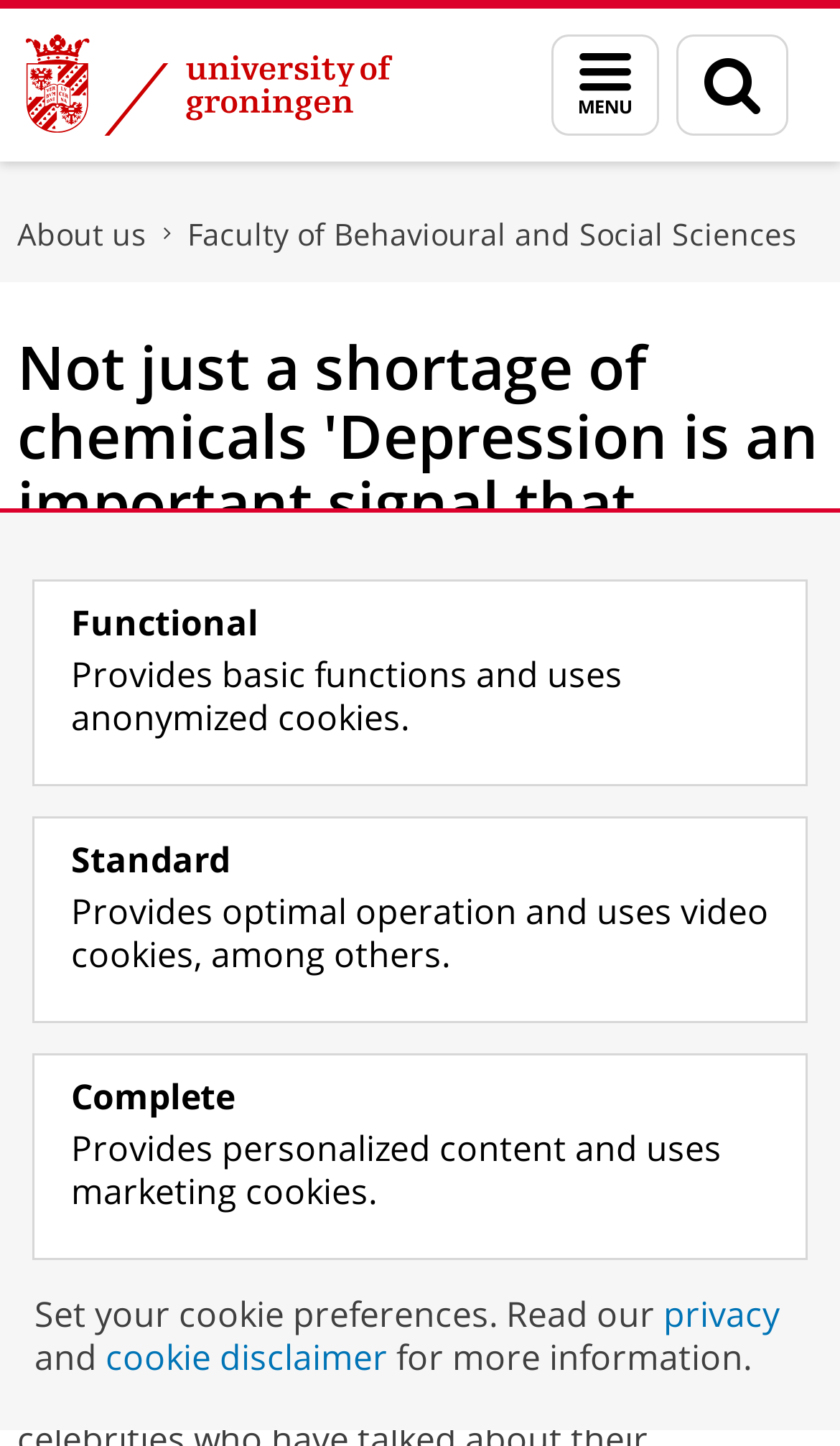Examine the image and give a thorough answer to the following question:
What is the topic of the article?

I found the answer by reading the main heading and the text of the webpage, which mentions 'depression' as the main topic.